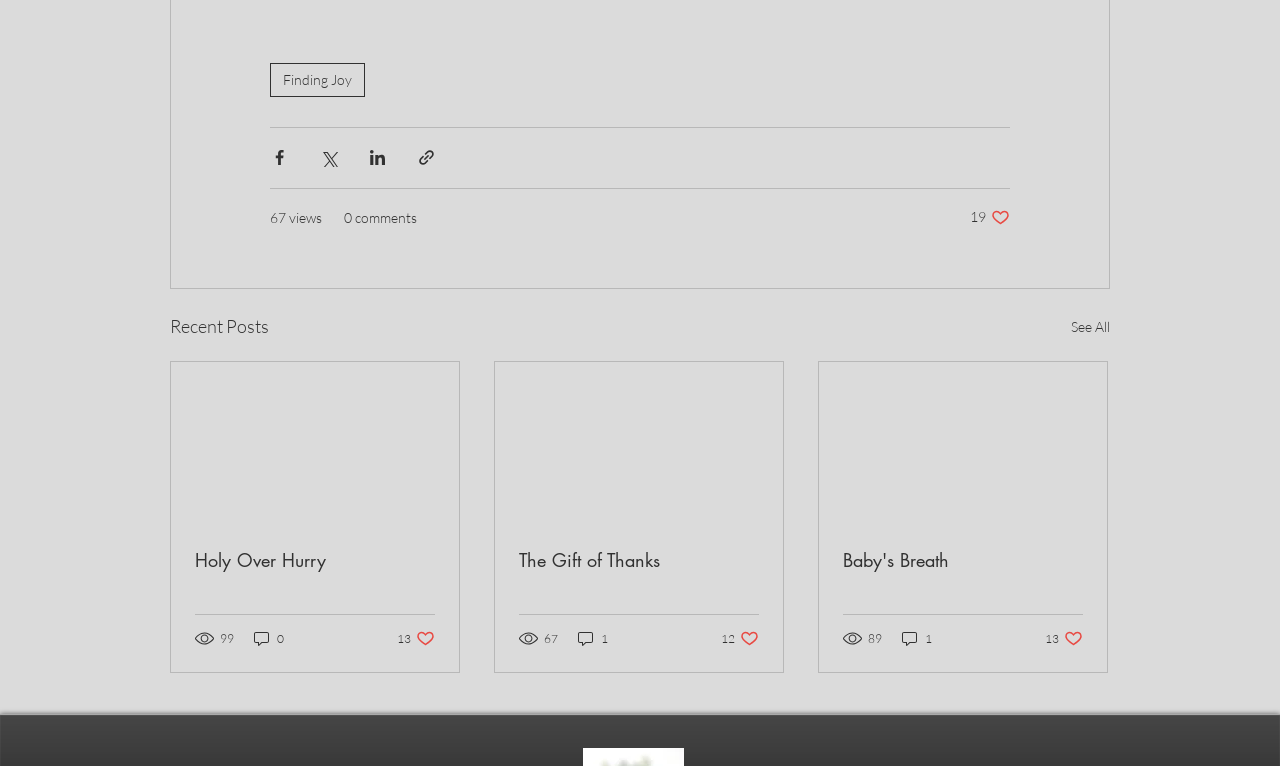What is the name of the third post?
Please provide a single word or phrase based on the screenshot.

Baby's Breath